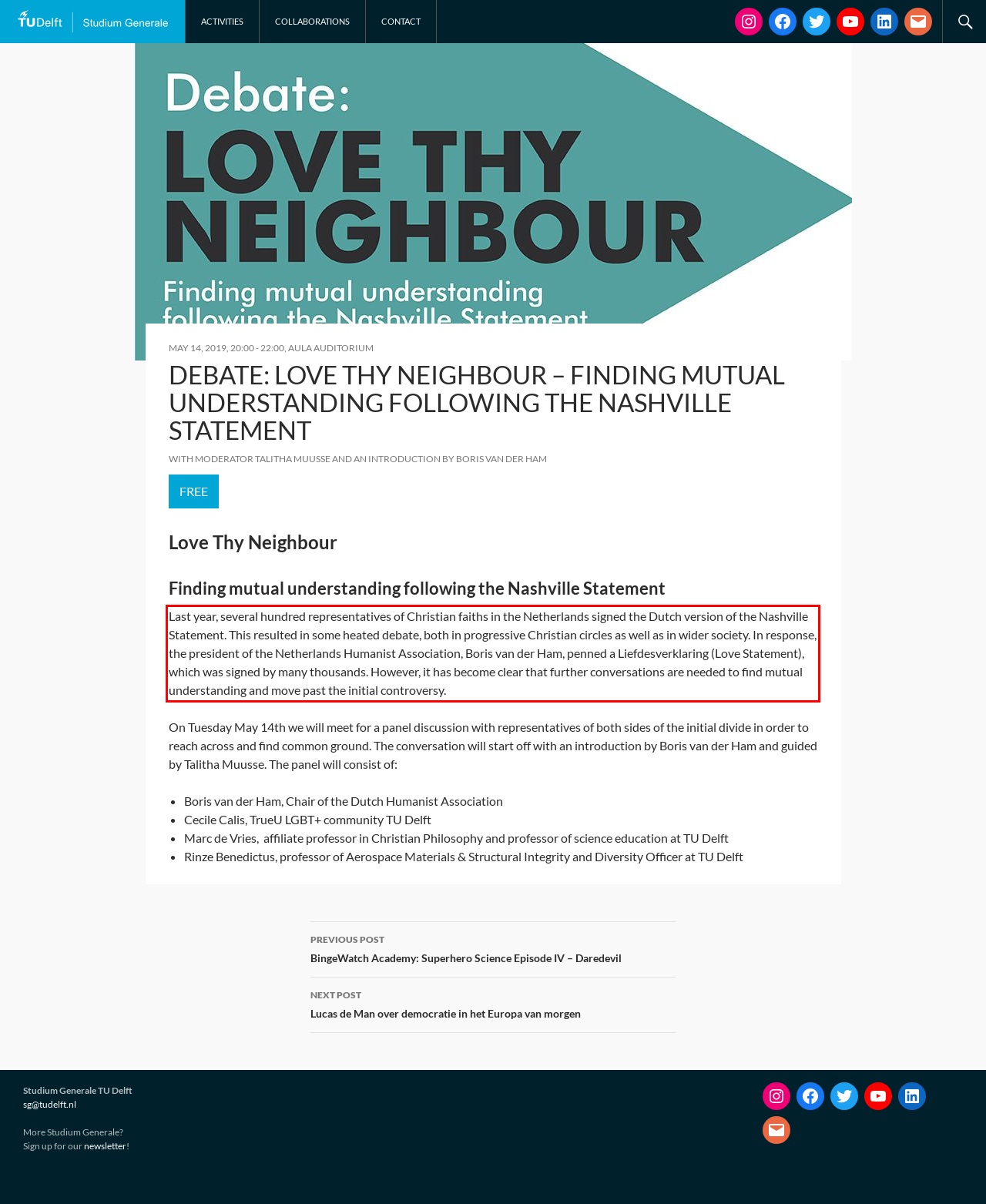Given a screenshot of a webpage containing a red rectangle bounding box, extract and provide the text content found within the red bounding box.

Last year, several hundred representatives of Christian faiths in the Netherlands signed the Dutch version of the Nashville Statement. This resulted in some heated debate, both in progressive Christian circles as well as in wider society. In response, the president of the Netherlands Humanist Association, Boris van der Ham, penned a Liefdesverklaring (Love Statement), which was signed by many thousands. However, it has become clear that further conversations are needed to find mutual understanding and move past the initial controversy.